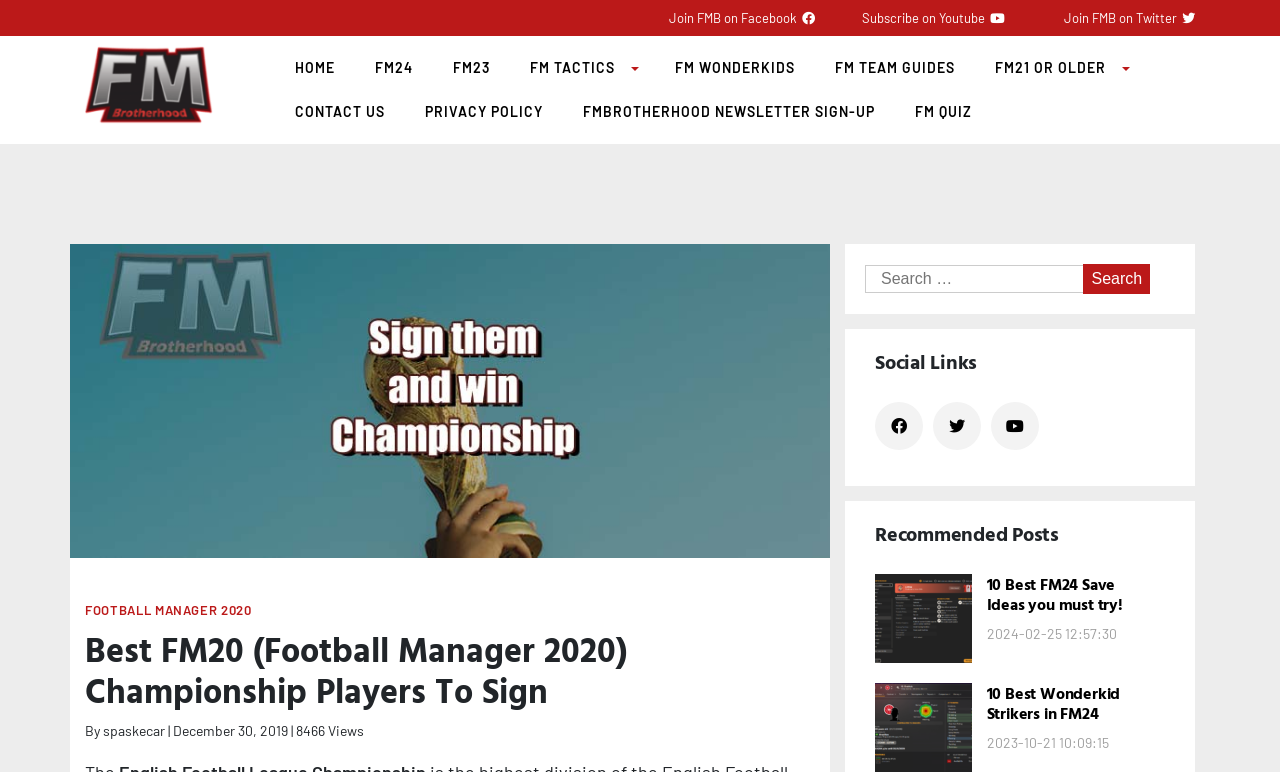Can you give a detailed response to the following question using the information from the image? How many views does the article have?

I found the answer by looking at the article metadata, where I saw the text 'By spaskecar | December 30, 2019 | 8466 Views'.